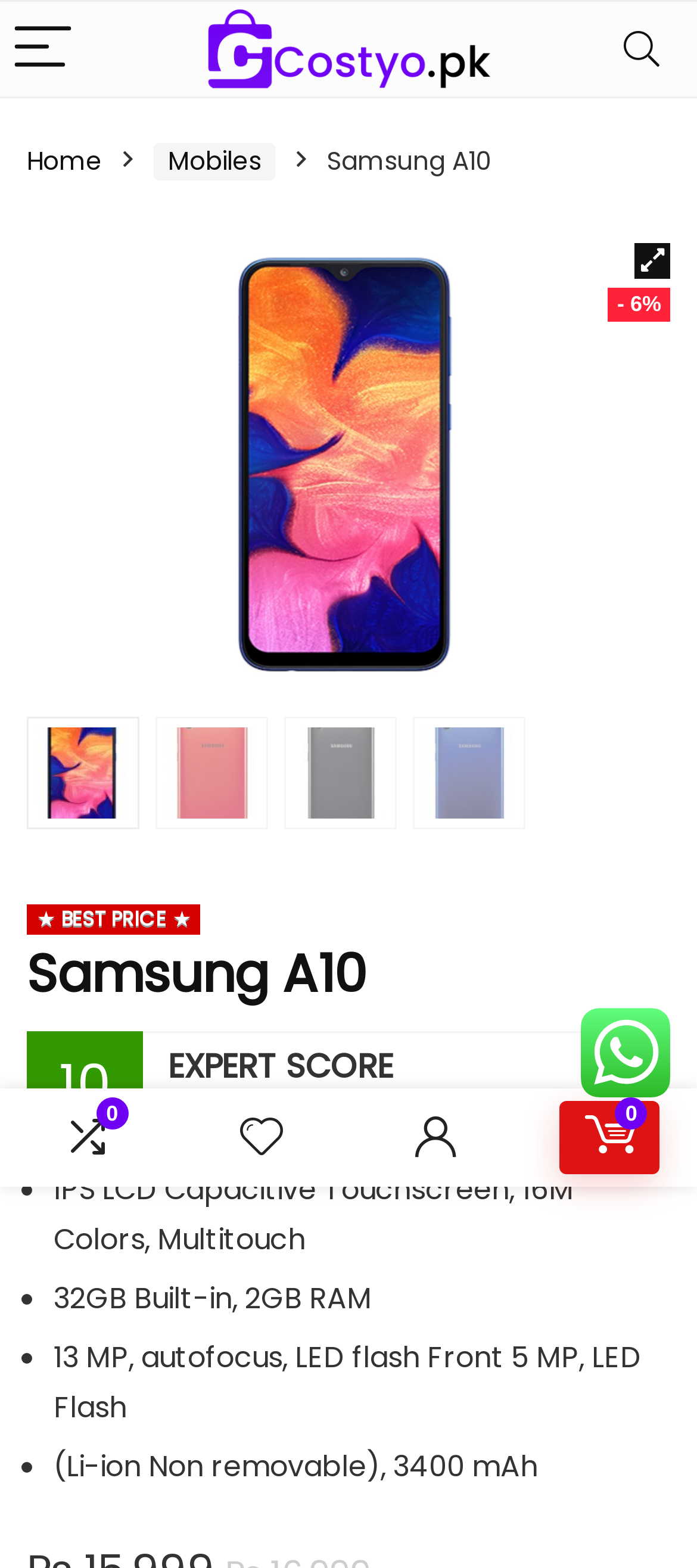Point out the bounding box coordinates of the section to click in order to follow this instruction: "Read review of Samsung Galaxy A10".

[0.241, 0.692, 0.464, 0.715]